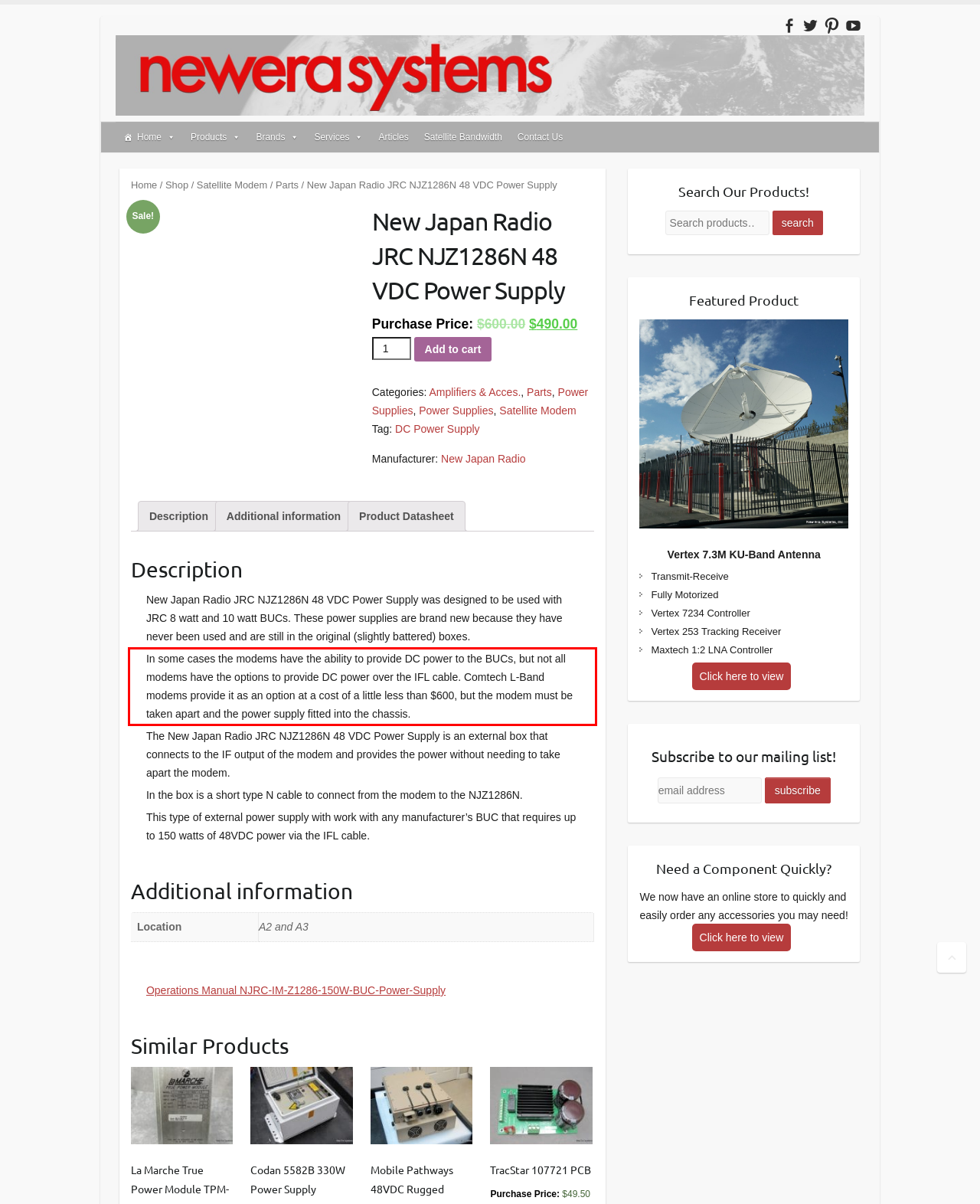Please look at the screenshot provided and find the red bounding box. Extract the text content contained within this bounding box.

In some cases the modems have the ability to provide DC power to the BUCs, but not all modems have the options to provide DC power over the IFL cable. Comtech L-Band modems provide it as an option at a cost of a little less than $600, but the modem must be taken apart and the power supply fitted into the chassis.